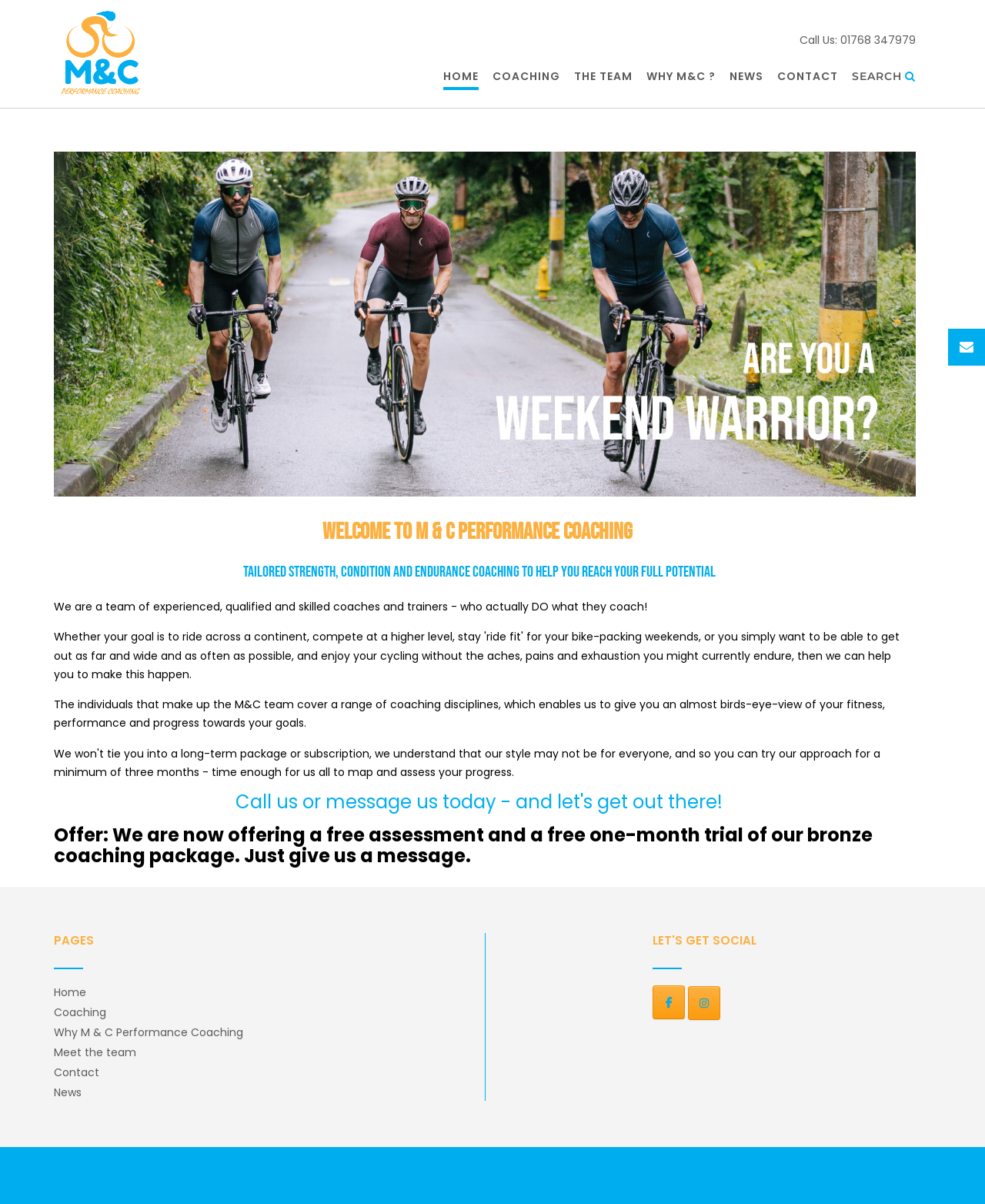What is the offer mentioned on the webpage?
Refer to the image and provide a detailed answer to the question.

I found the offer by reading the StaticText element that says 'Offer: We are now offering a free assessment and a free one-month trial of our bronze coaching package. Just give us a message.' located in the main content area of the webpage.